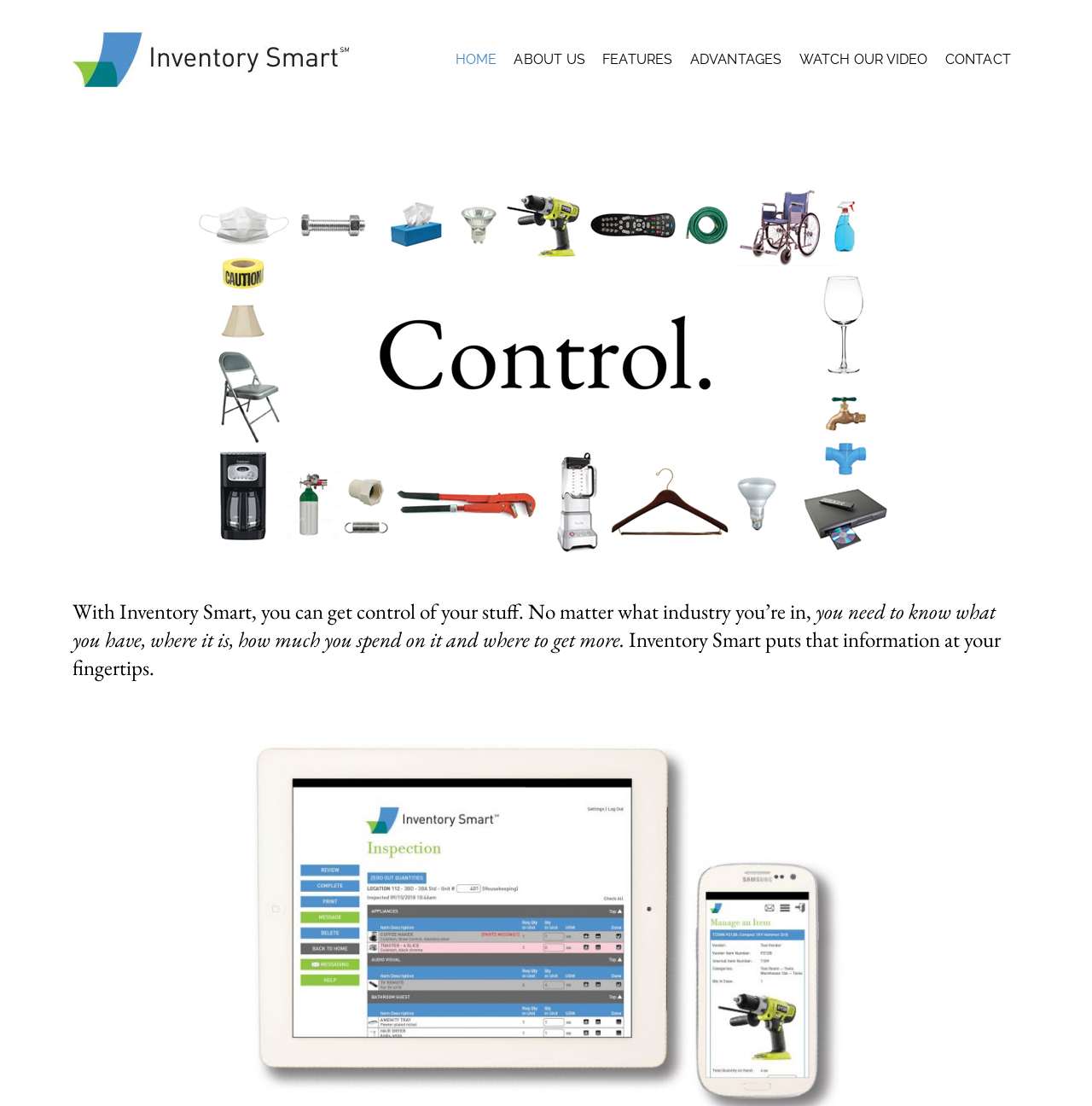Provide the bounding box coordinates for the UI element described in this sentence: "alt="Inventory Smart"". The coordinates should be four float values between 0 and 1, i.e., [left, top, right, bottom].

[0.066, 0.0, 0.32, 0.108]